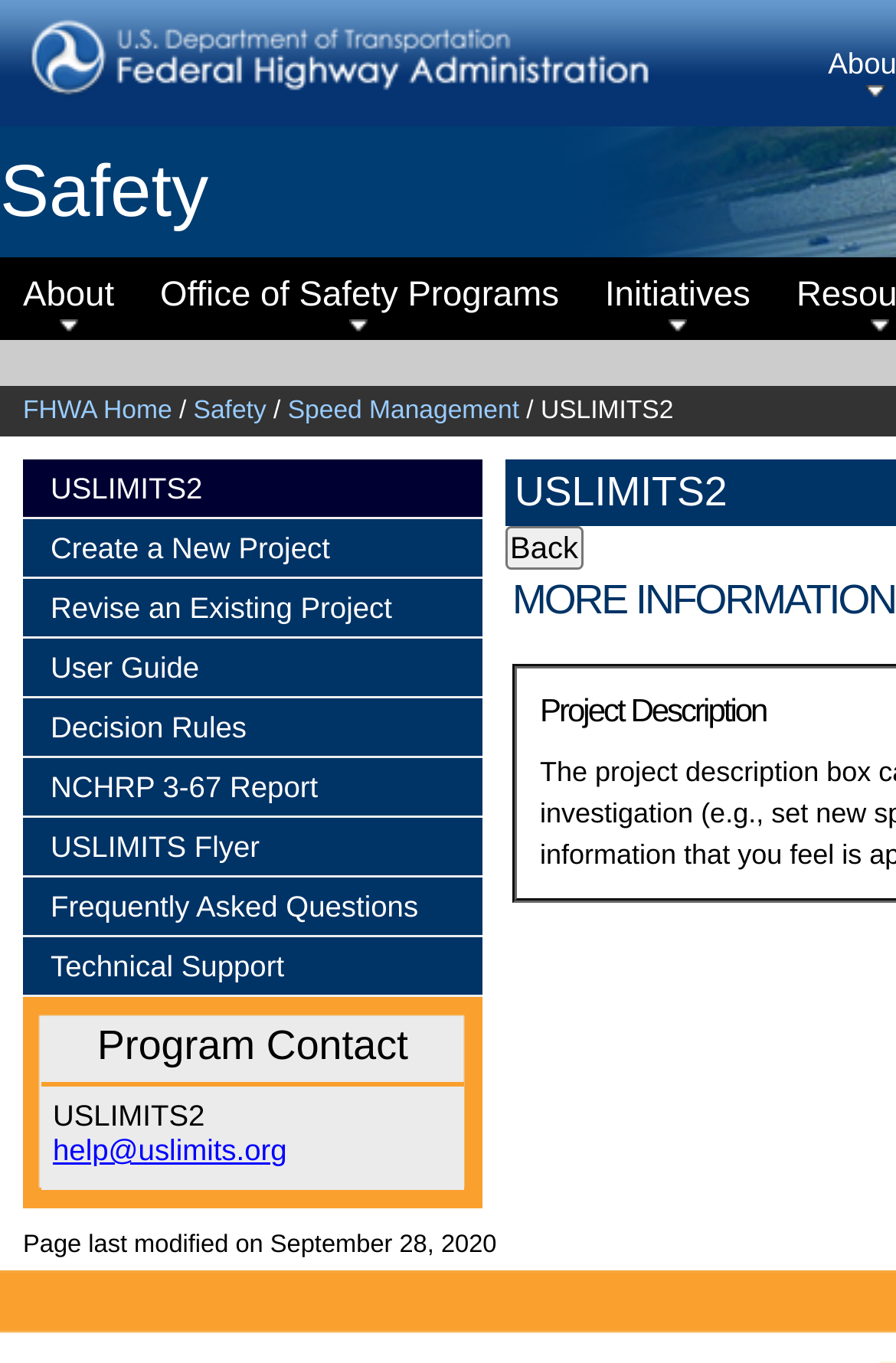How can users get technical support for USLIMITS2?
Identify the answer in the screenshot and reply with a single word or phrase.

Contact help@uslimits.org